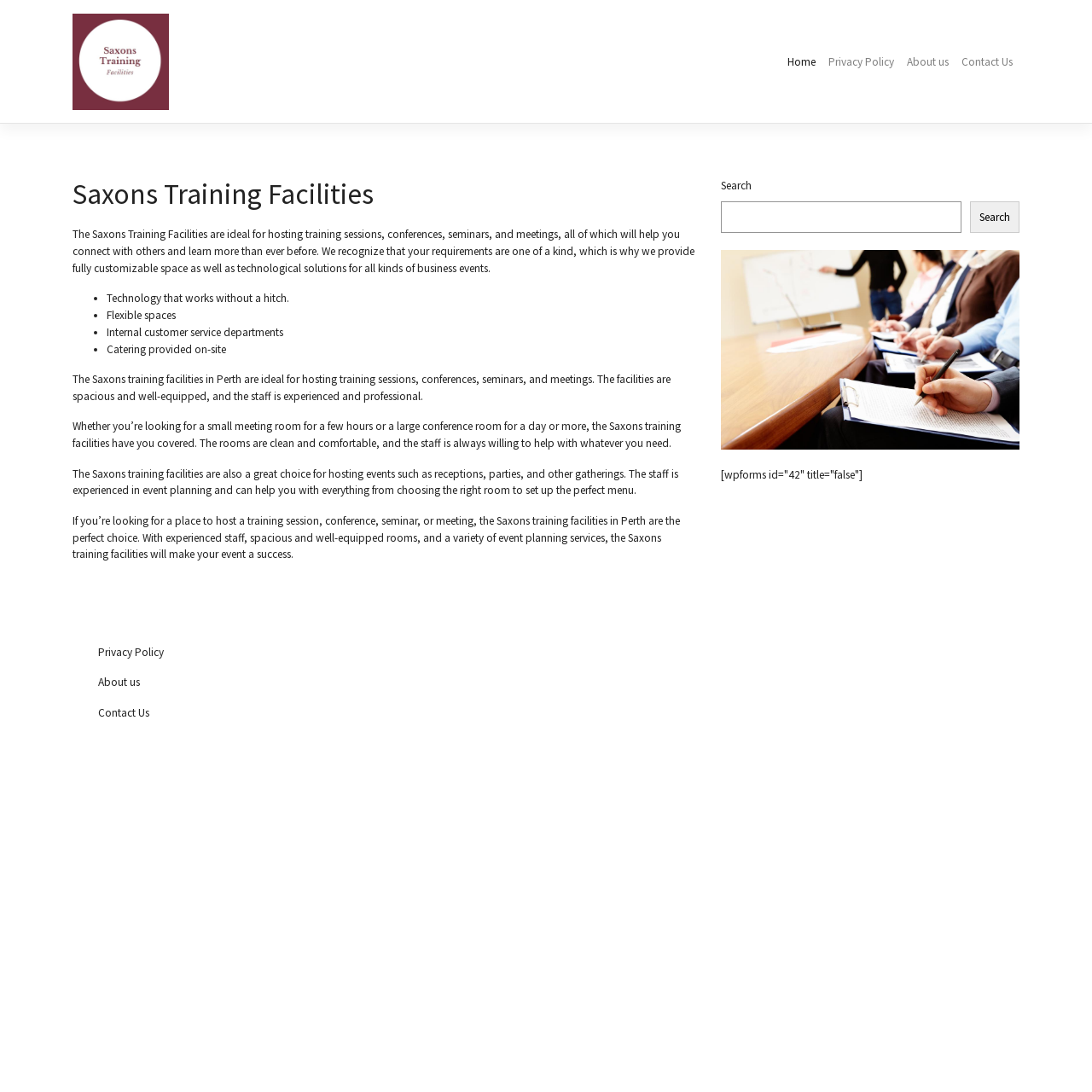Please find the bounding box for the UI element described by: "drafting services in Perth".

[0.166, 0.256, 0.27, 0.269]